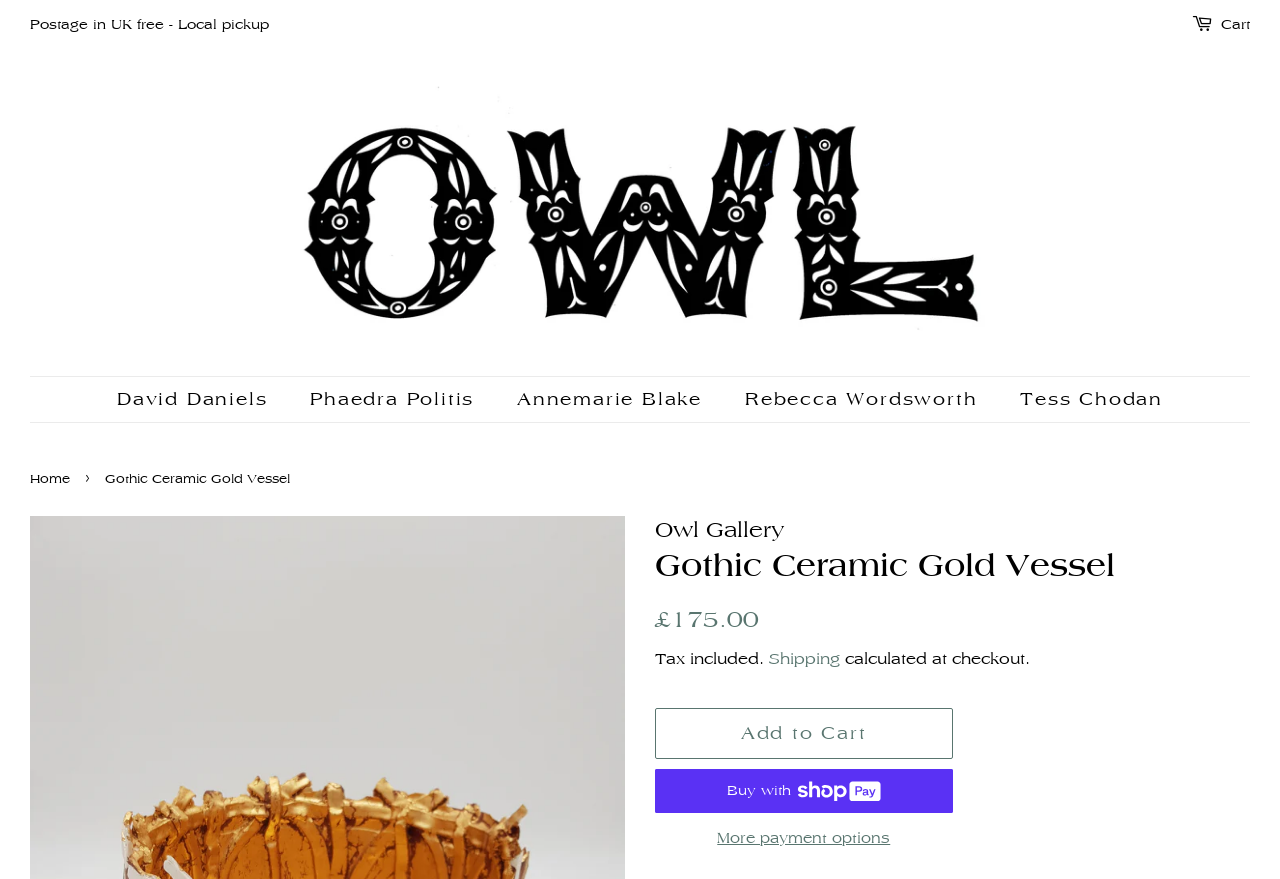What is the free shipping policy?
Using the visual information, answer the question in a single word or phrase.

free in UK